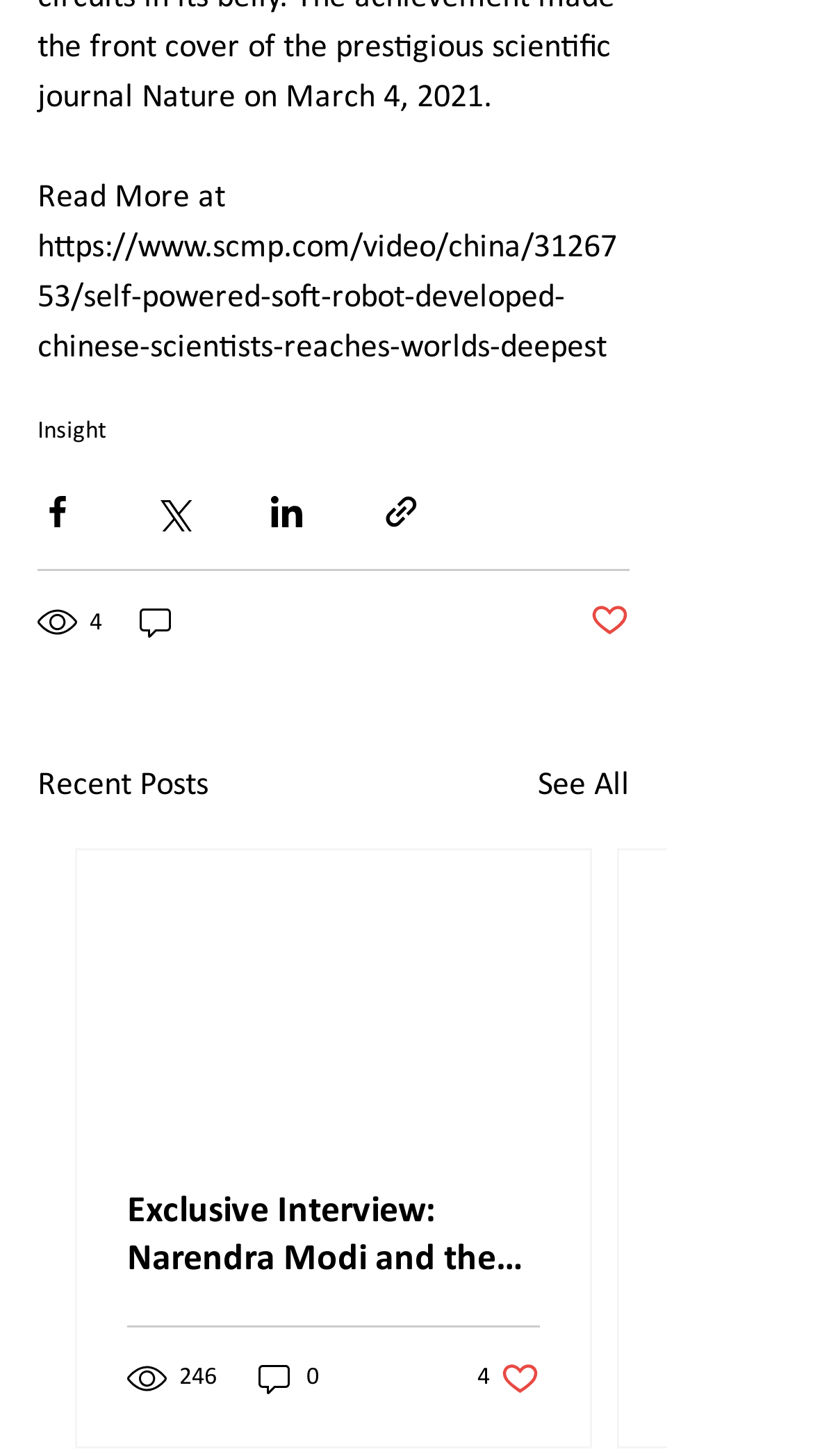Determine the bounding box for the described UI element: "aria-label="Share via link"".

[0.469, 0.338, 0.518, 0.365]